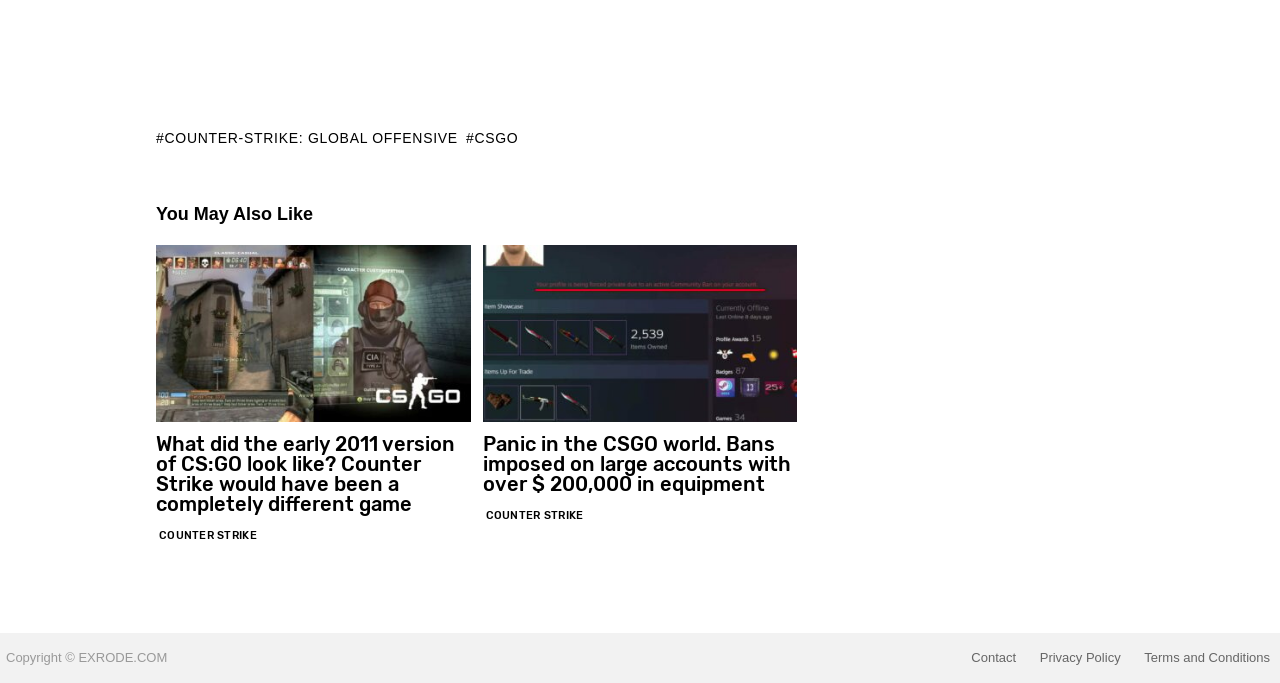Find the coordinates for the bounding box of the element with this description: "Counter Strike".

[0.377, 0.741, 0.458, 0.77]